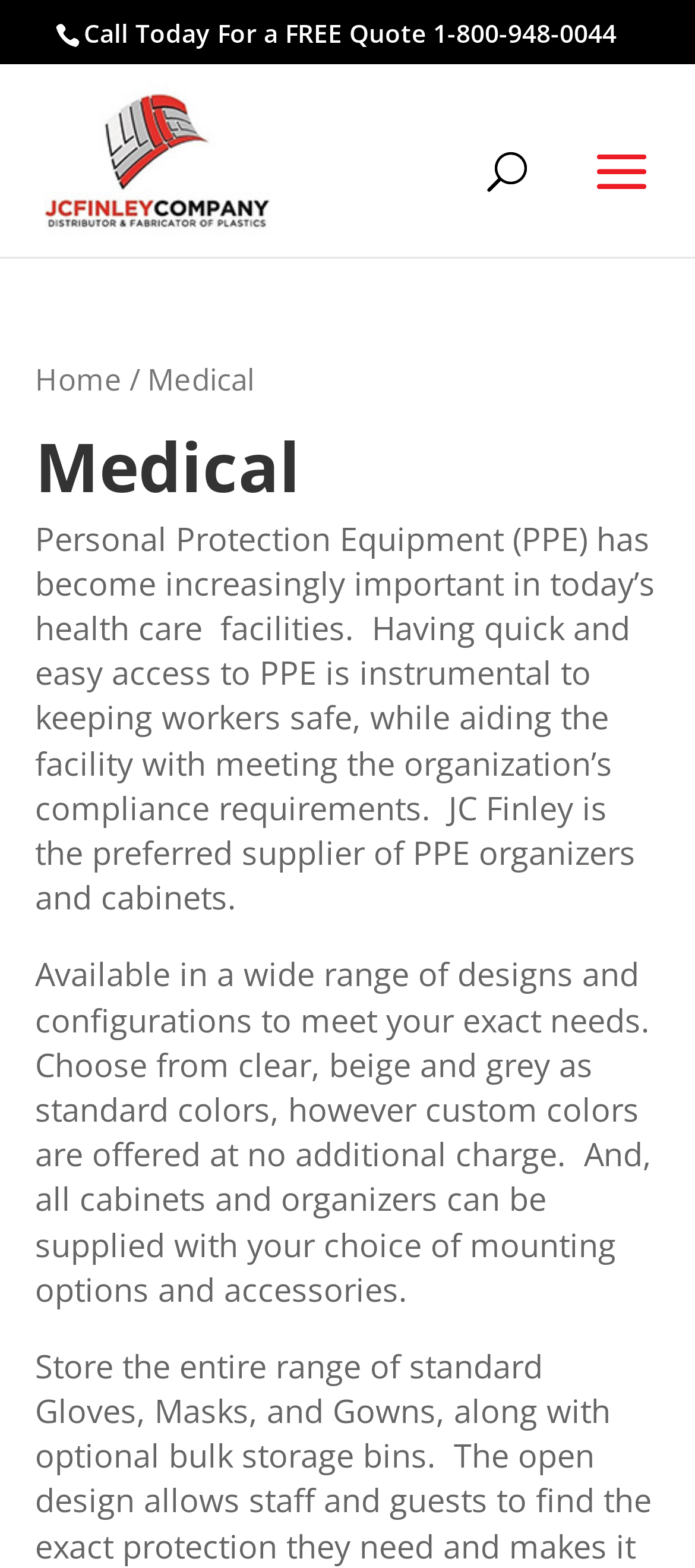Identify the bounding box coordinates for the UI element that matches this description: "Home".

[0.05, 0.229, 0.176, 0.255]